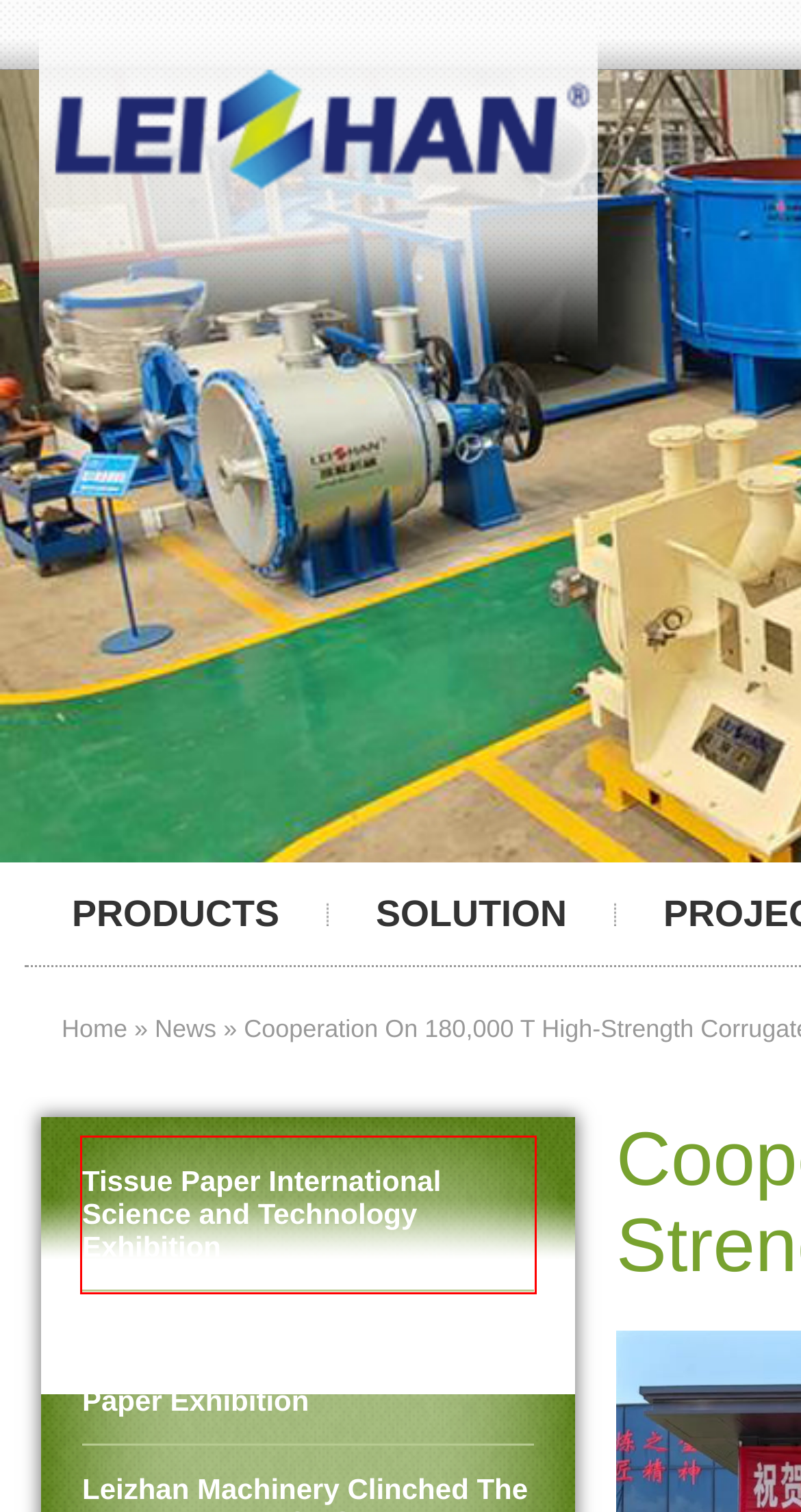Look at the given screenshot of a webpage with a red rectangle bounding box around a UI element. Pick the description that best matches the new webpage after clicking the element highlighted. The descriptions are:
A. Kraft Paper Making Line
B. Solution
C. Pulper Equipment
D. Culture Paper Making Line
E. Cleaner Equipment
F. Stock Preparation Line For Paper Mill,Small Scale Paper Production Line,Paper Making Line
G. Waste Paper Recycling Equipment,Paper Making Equipment For Paper Mill
H. Stock Preparation Line Machine,Paper Making Machine For Paper Mill

H